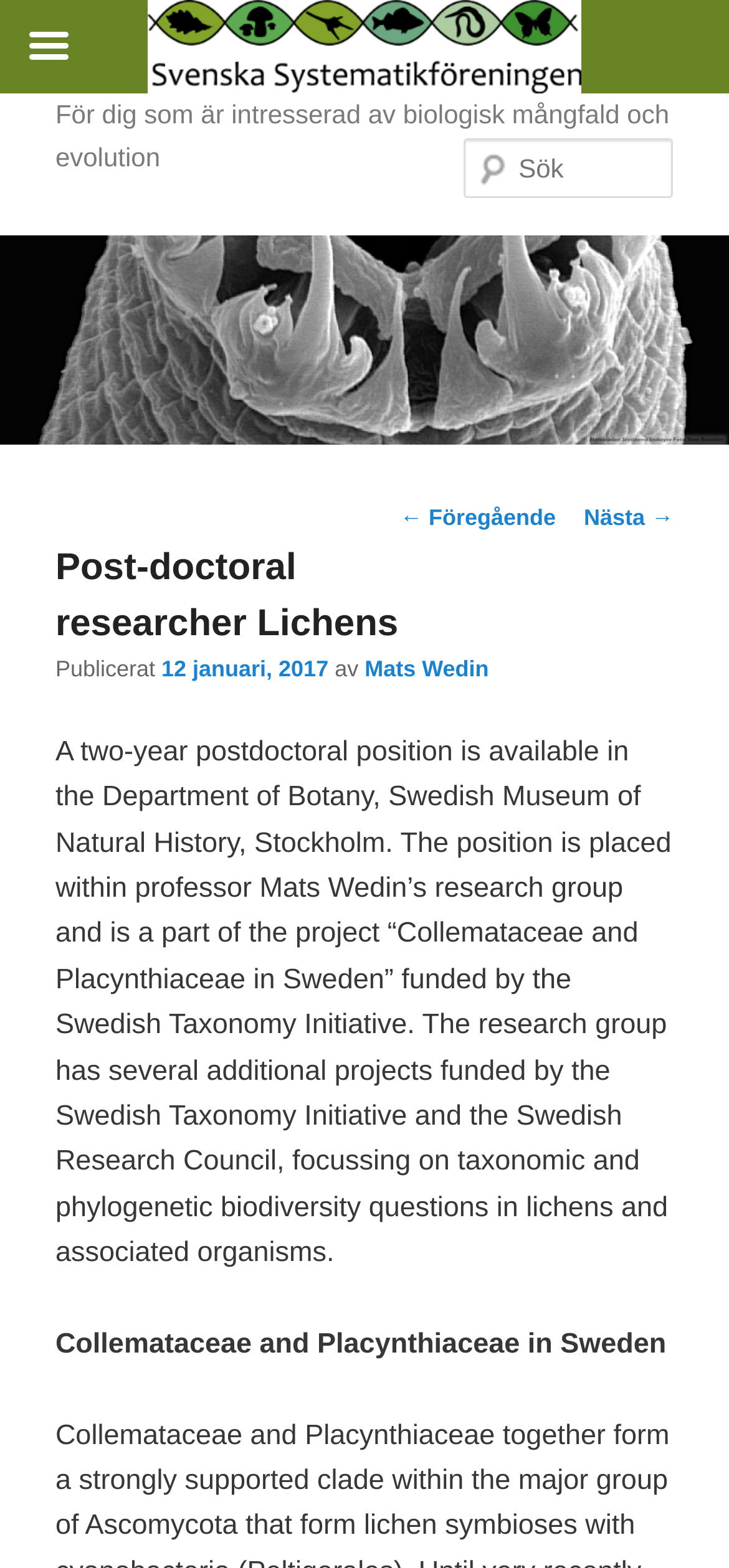Generate the text content of the main headline of the webpage.

Post-doctoral researcher Lichens